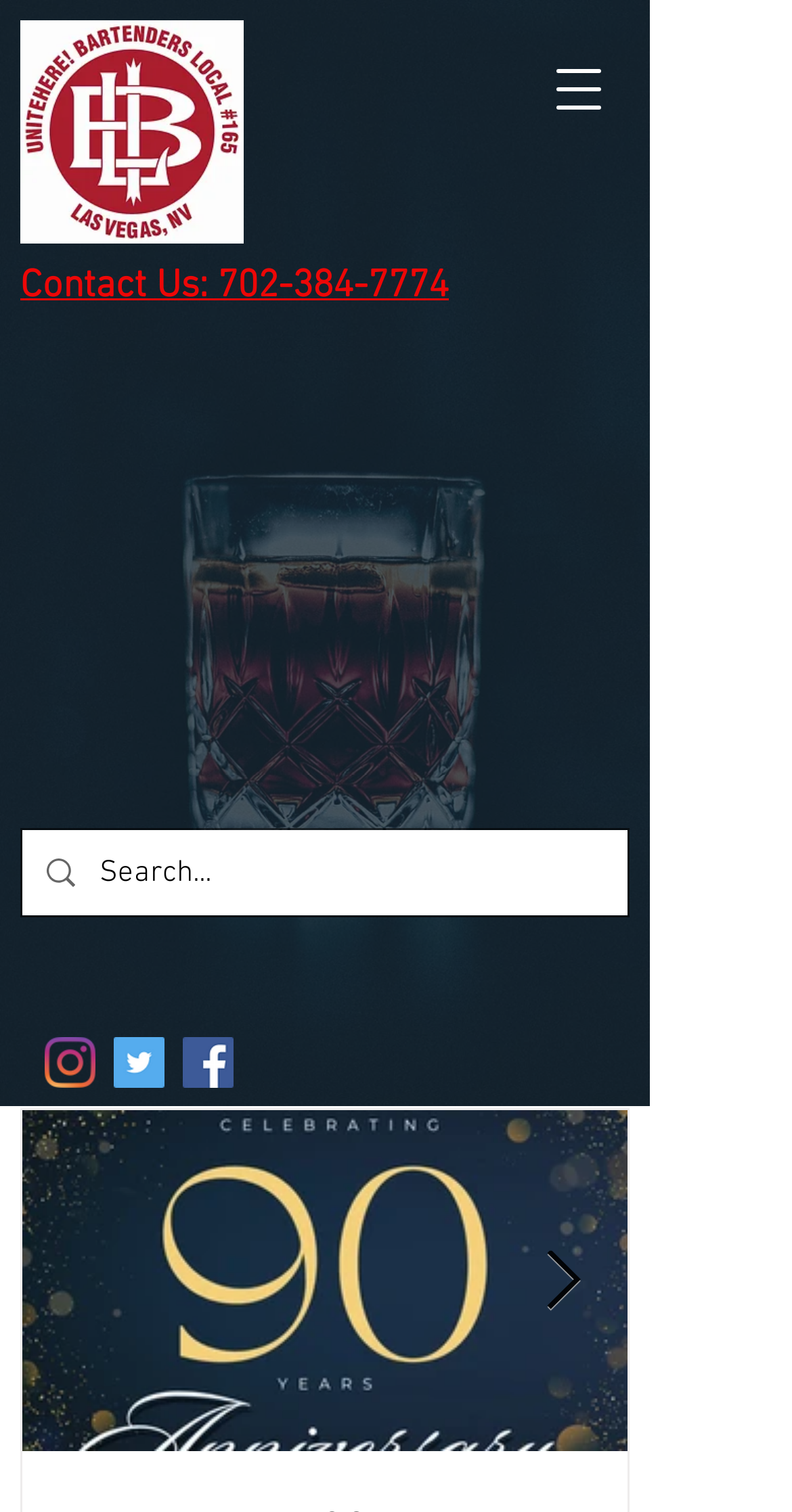What is the anniversary being celebrated? Look at the image and give a one-word or short phrase answer.

90 Year Anniversary